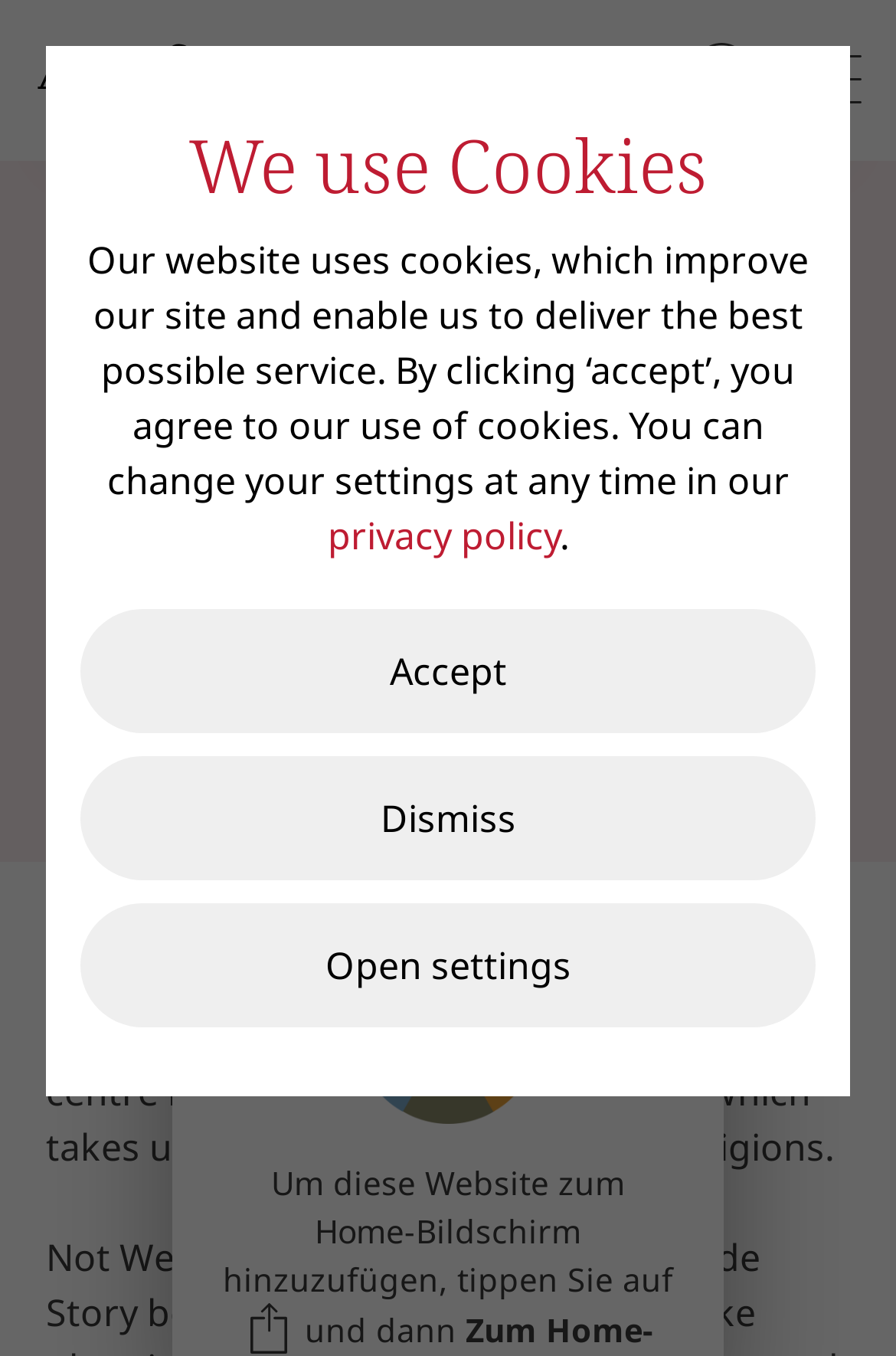Please answer the following question using a single word or phrase: 
How many links are present in the webpage?

More than 20